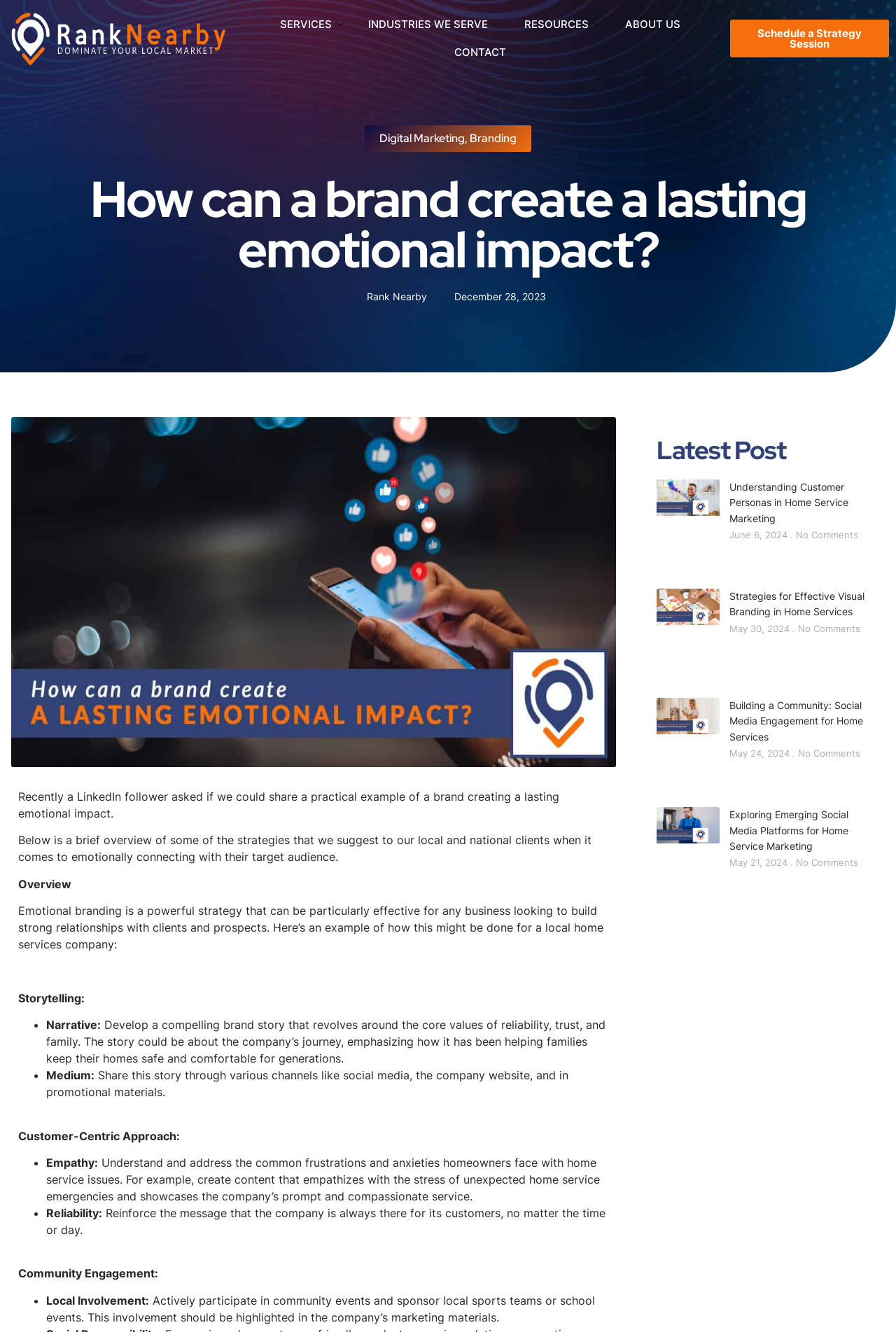What is the benefit of community engagement?
Please answer the question as detailed as possible.

The webpage mentions community engagement as a strategy for building trust with the target audience. By actively participating in community events and sponsoring local sports teams or school events, a company can build trust and establish a strong reputation in the community.